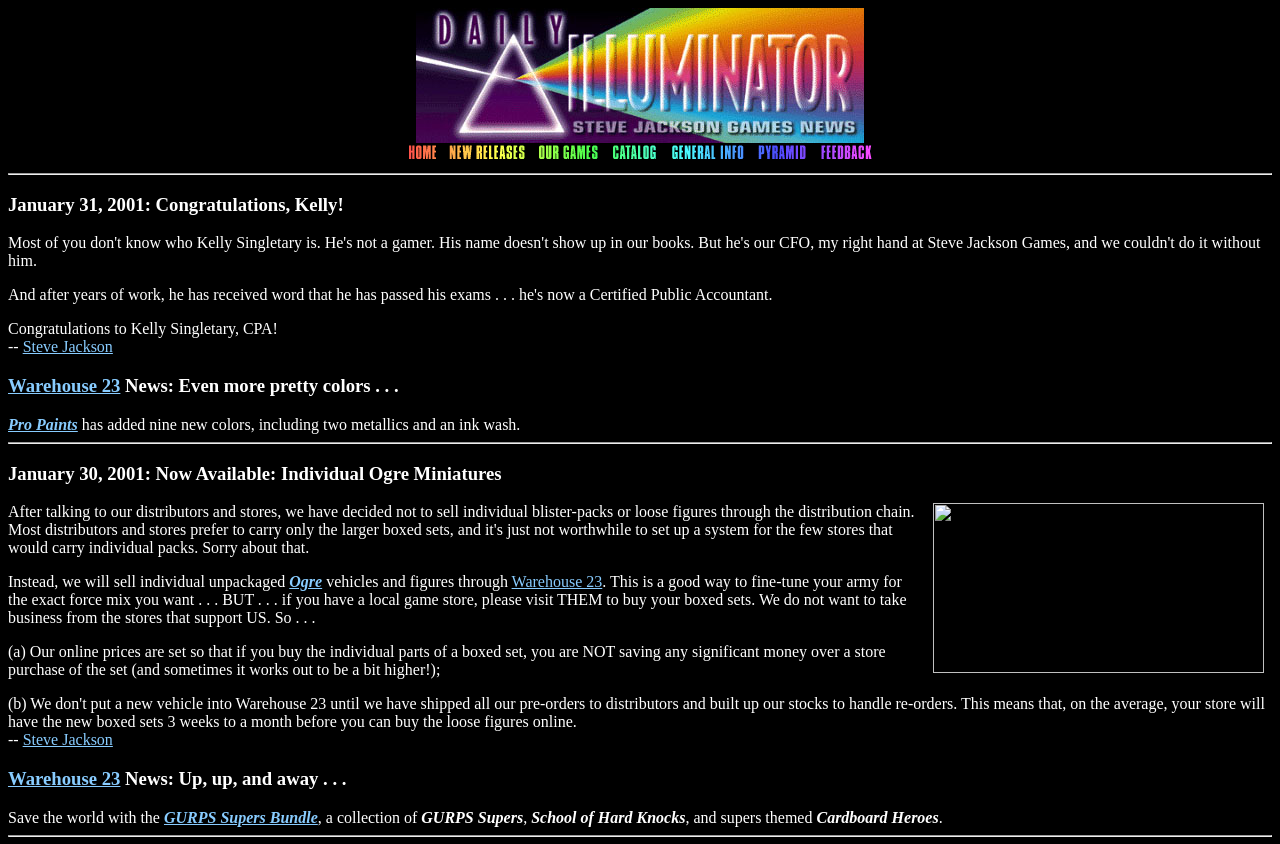Please specify the bounding box coordinates for the clickable region that will help you carry out the instruction: "Click the Home link".

[0.318, 0.174, 0.345, 0.194]